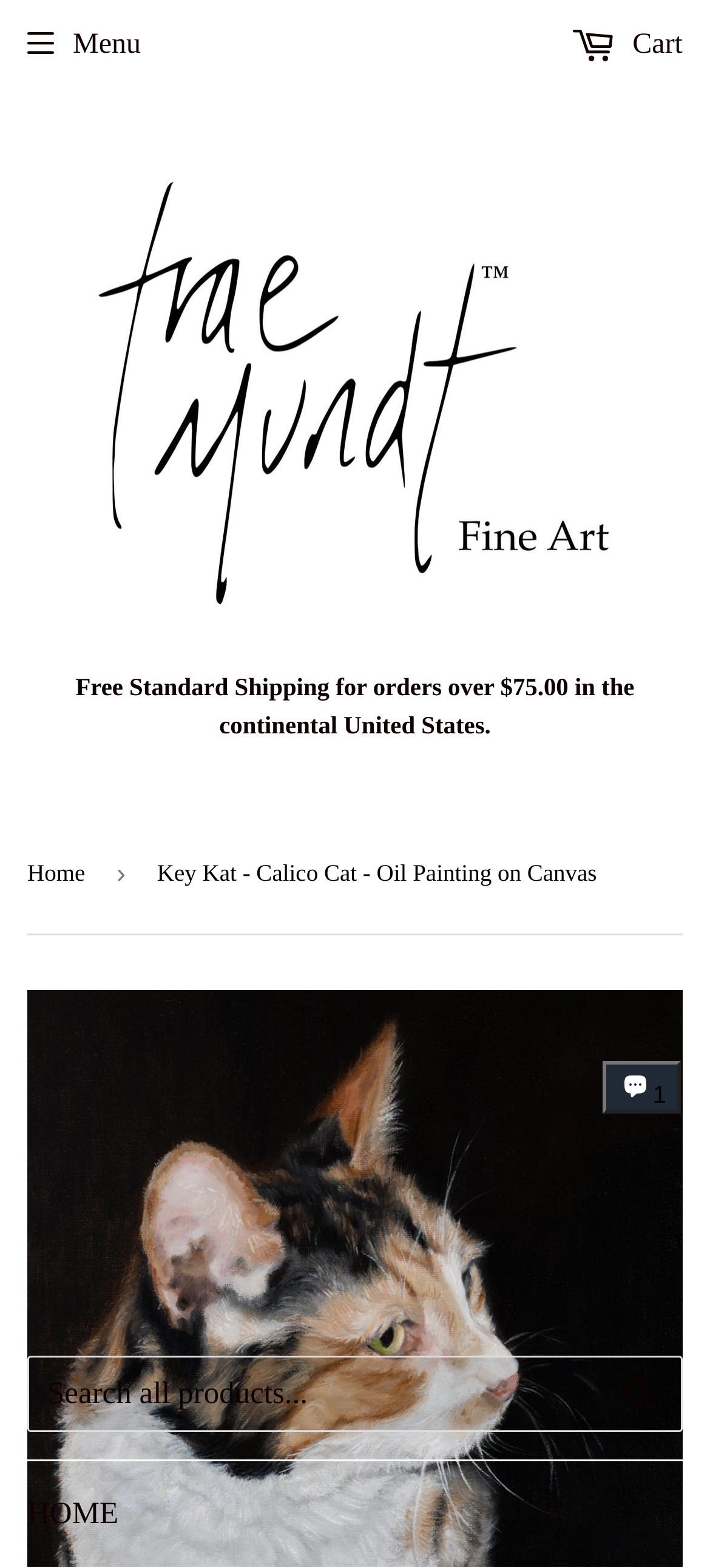What is the minimum order amount for free standard shipping?
Using the image, give a concise answer in the form of a single word or short phrase.

$75.00